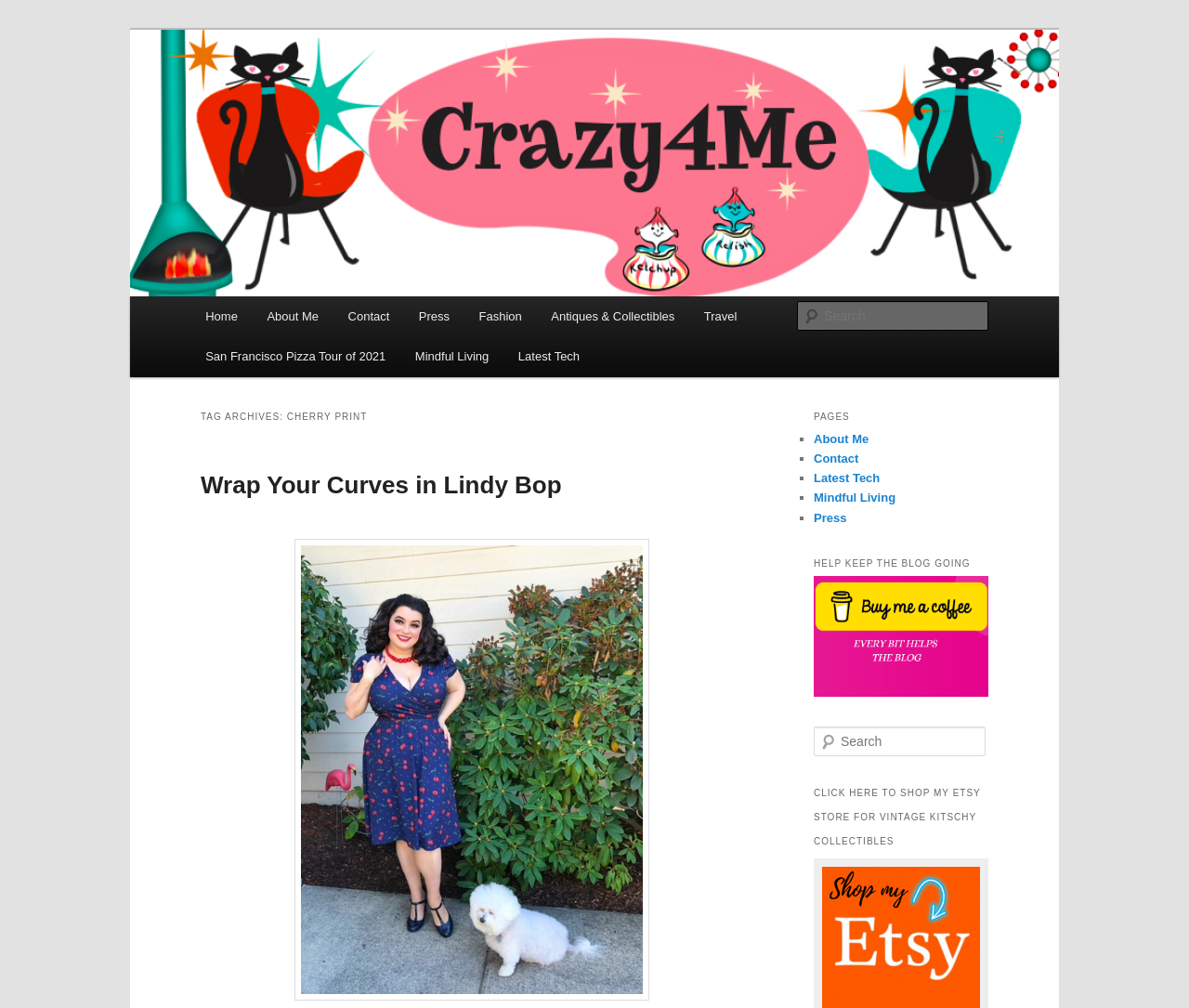Identify the bounding box for the UI element described as: "Home". The coordinates should be four float numbers between 0 and 1, i.e., [left, top, right, bottom].

[0.16, 0.294, 0.212, 0.334]